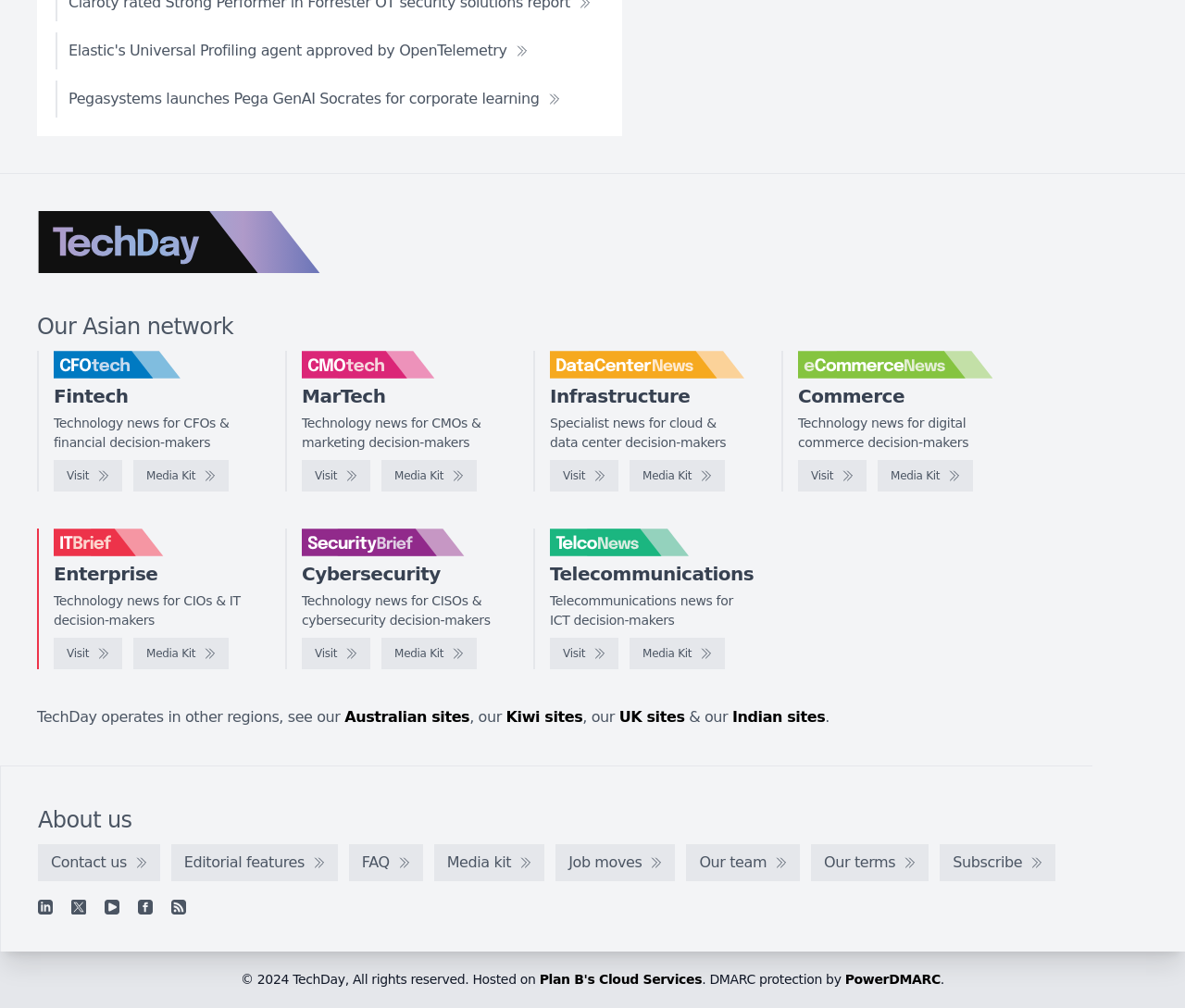What is the 'Media Kit' link for?
Answer the question using a single word or phrase, according to the image.

To access media kit resources